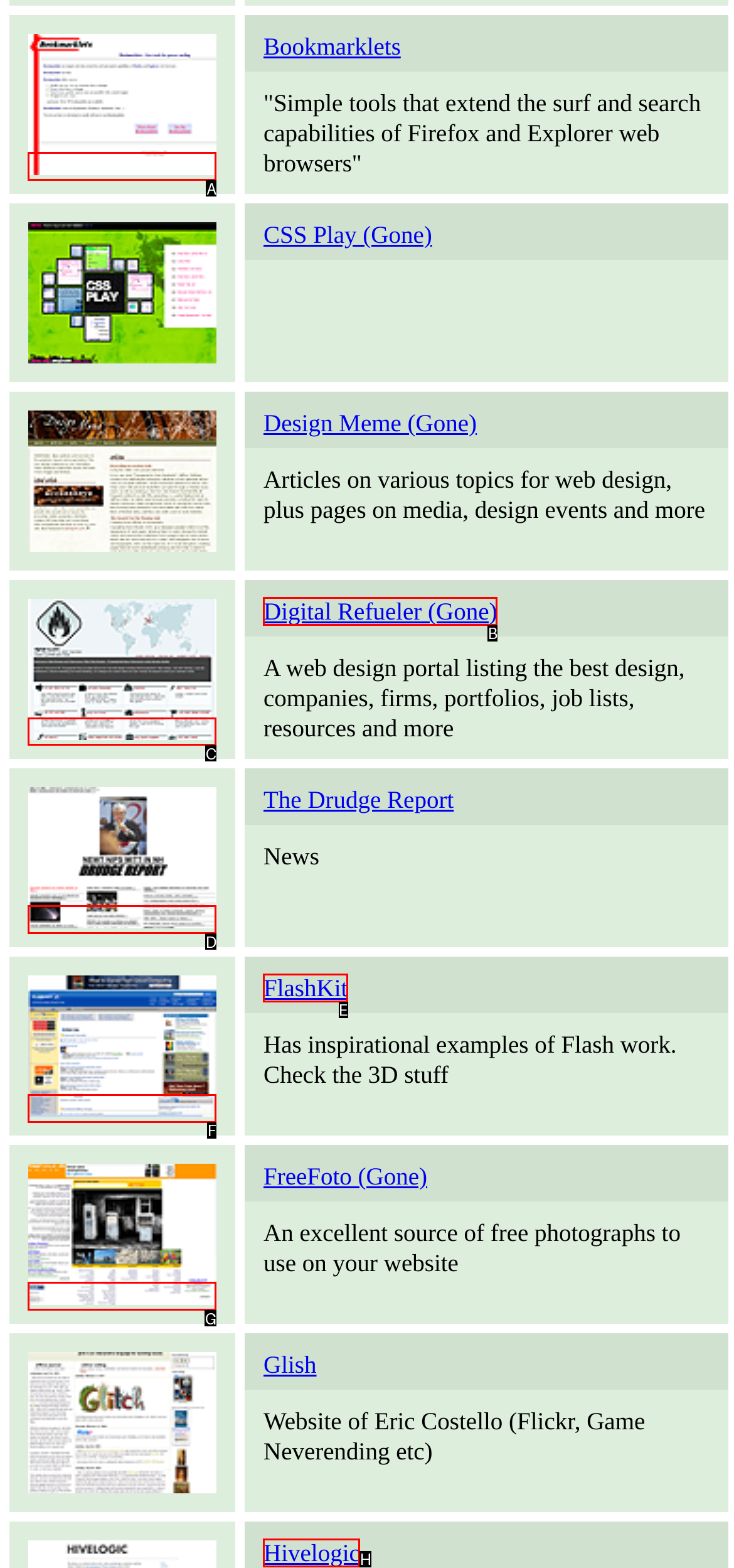Tell me which one HTML element best matches the description: alt="FlashKit"
Answer with the option's letter from the given choices directly.

F